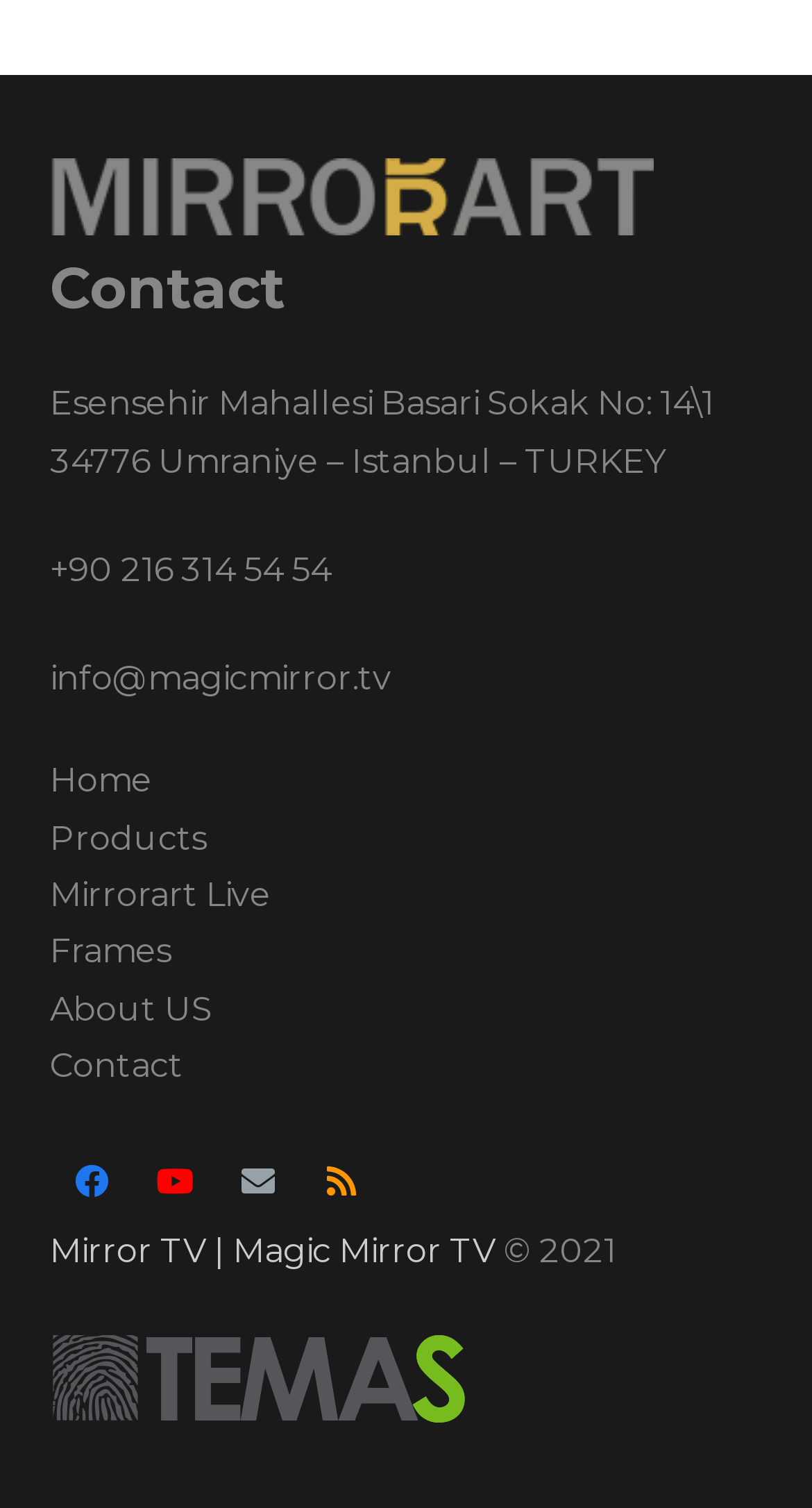Please indicate the bounding box coordinates of the element's region to be clicked to achieve the instruction: "View the Happiness Course details". Provide the coordinates as four float numbers between 0 and 1, i.e., [left, top, right, bottom].

None